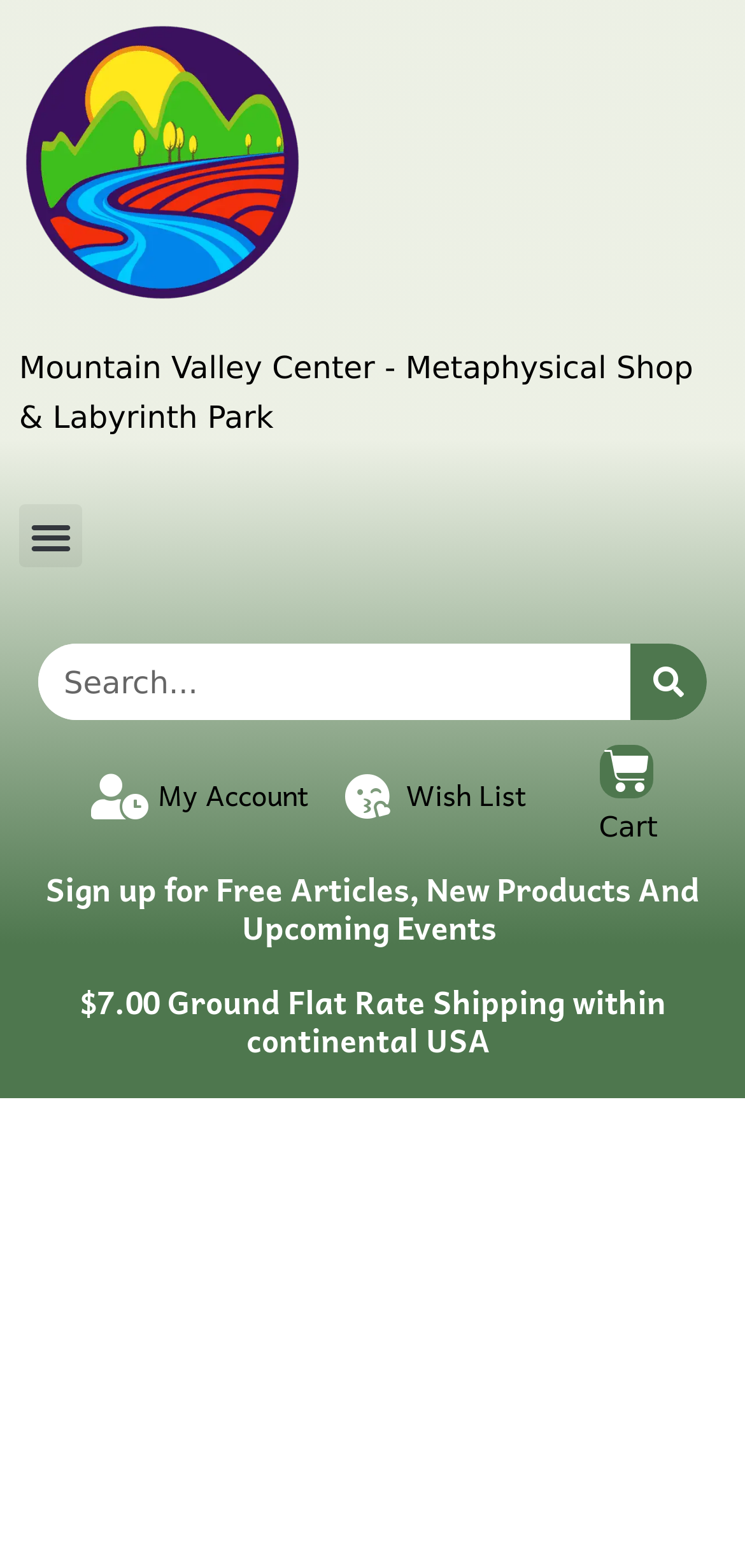Please provide the bounding box coordinates for the element that needs to be clicked to perform the instruction: "View my account". The coordinates must consist of four float numbers between 0 and 1, formatted as [left, top, right, bottom].

[0.122, 0.489, 0.415, 0.526]